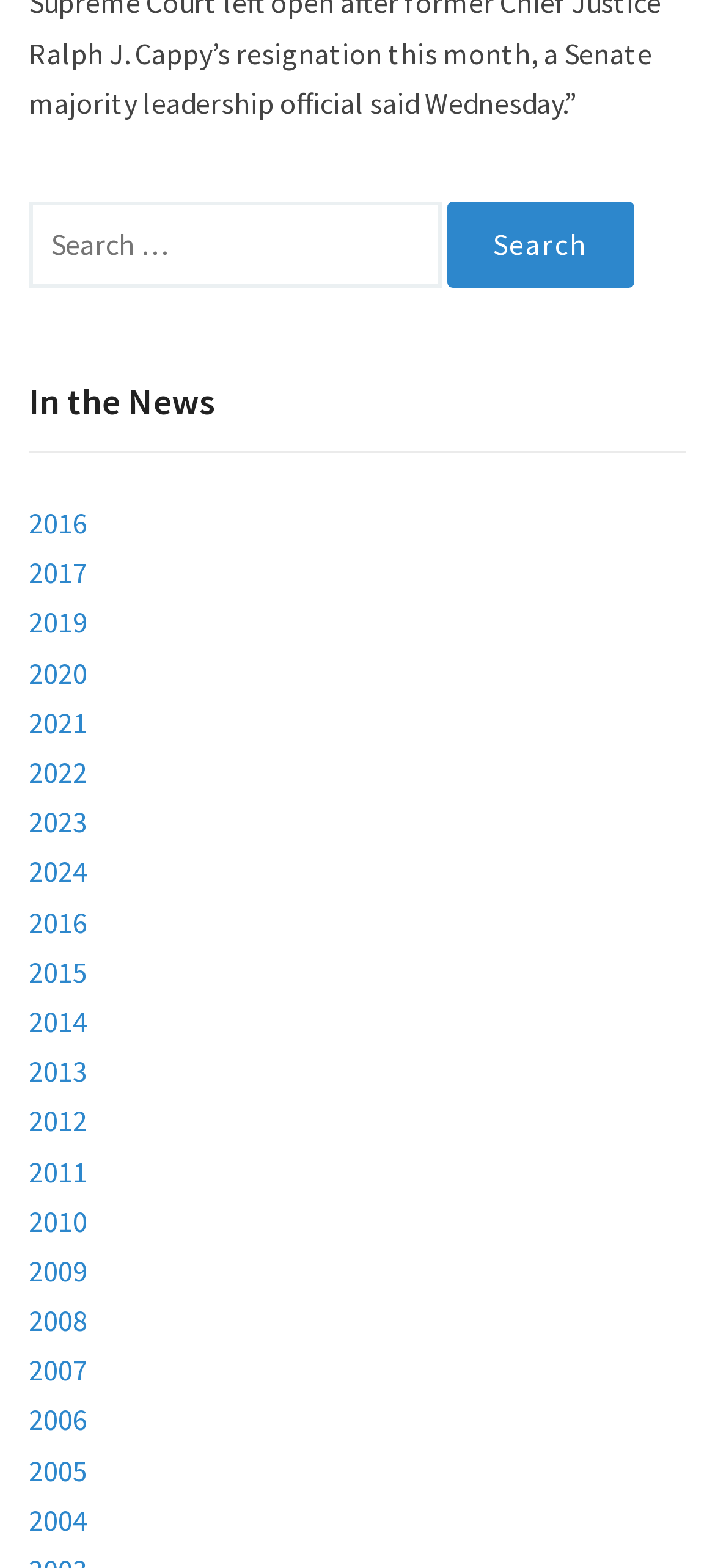Given the element description, predict the bounding box coordinates in the format (top-left x, top-left y, bottom-right x, bottom-right y), using floating point numbers between 0 and 1: parent_node: Search for: value="Search"

[0.625, 0.128, 0.886, 0.184]